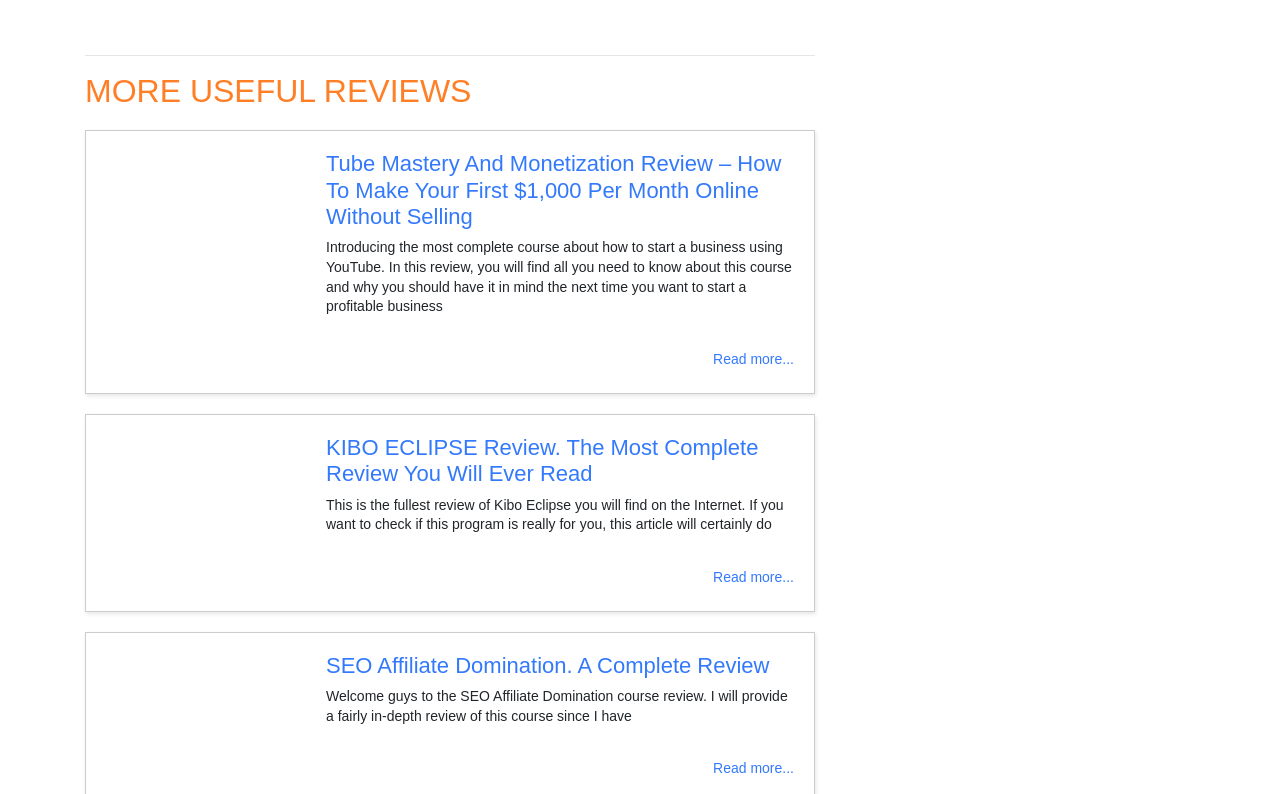From the webpage screenshot, predict the bounding box coordinates (top-left x, top-left y, bottom-right x, bottom-right y) for the UI element described here: Read more...

[0.557, 0.958, 0.62, 0.978]